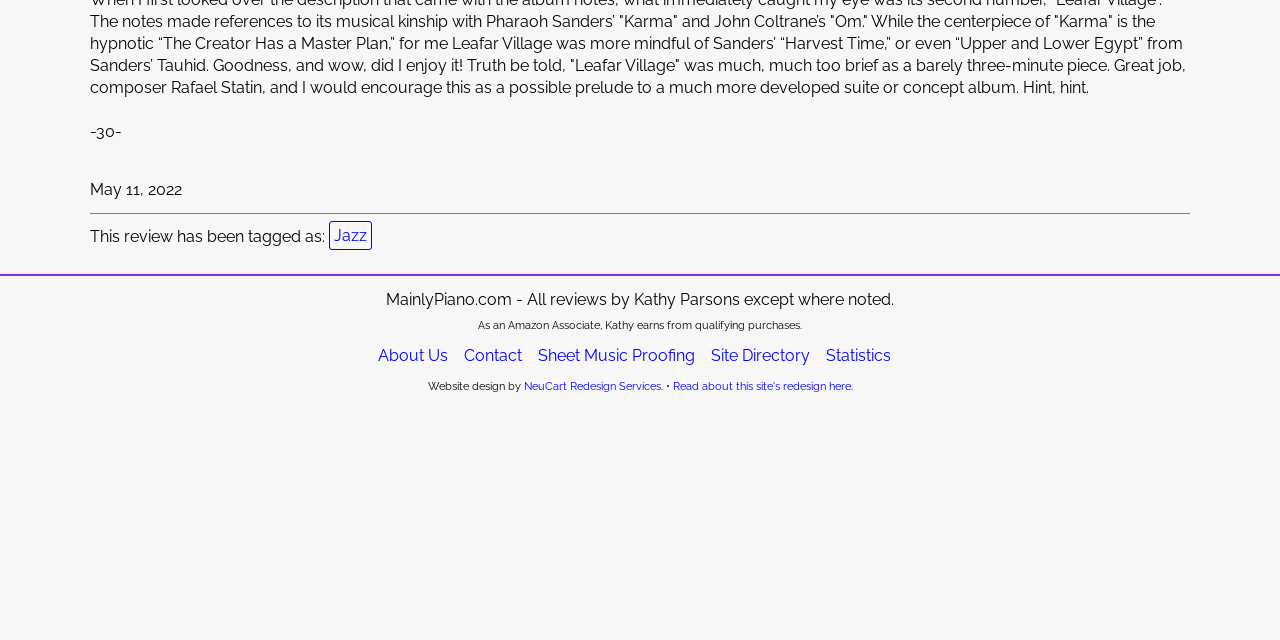Please find the bounding box coordinates (top-left x, top-left y, bottom-right x, bottom-right y) in the screenshot for the UI element described as follows: About Us

[0.295, 0.534, 0.35, 0.579]